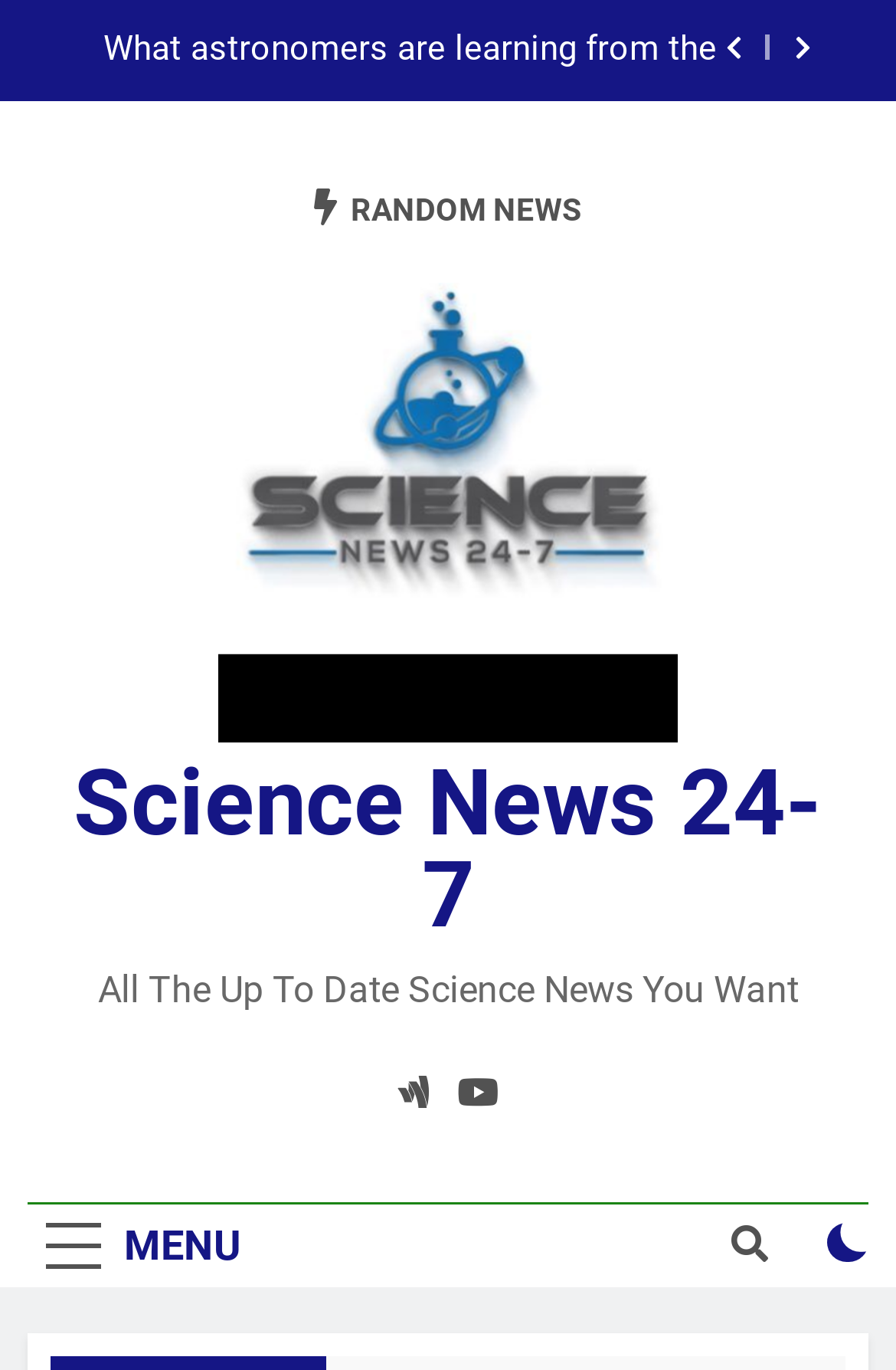Could you provide the bounding box coordinates for the portion of the screen to click to complete this instruction: "Click the menu button"?

[0.031, 0.879, 0.29, 0.939]